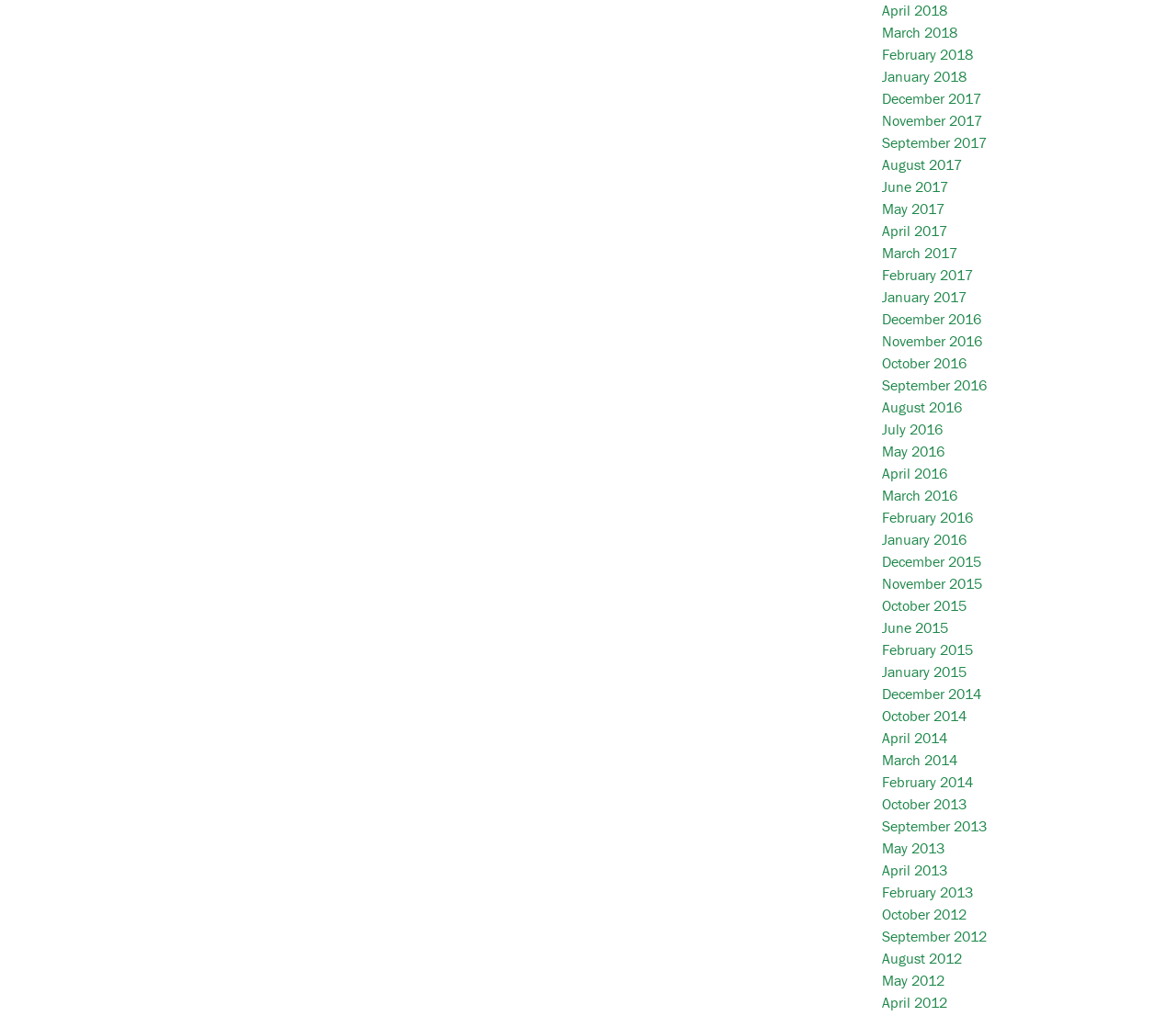Determine the bounding box coordinates of the area to click in order to meet this instruction: "Search for products".

None